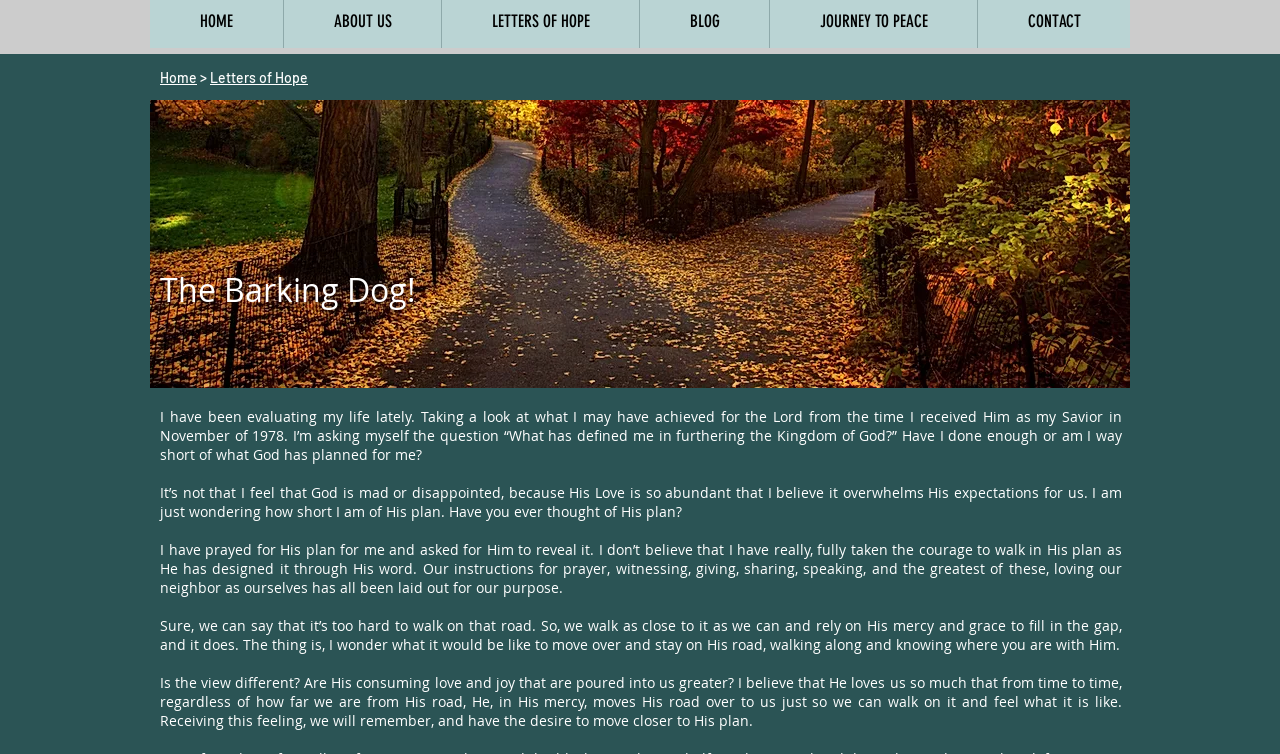Identify and extract the heading text of the webpage.

The Barking Dog!